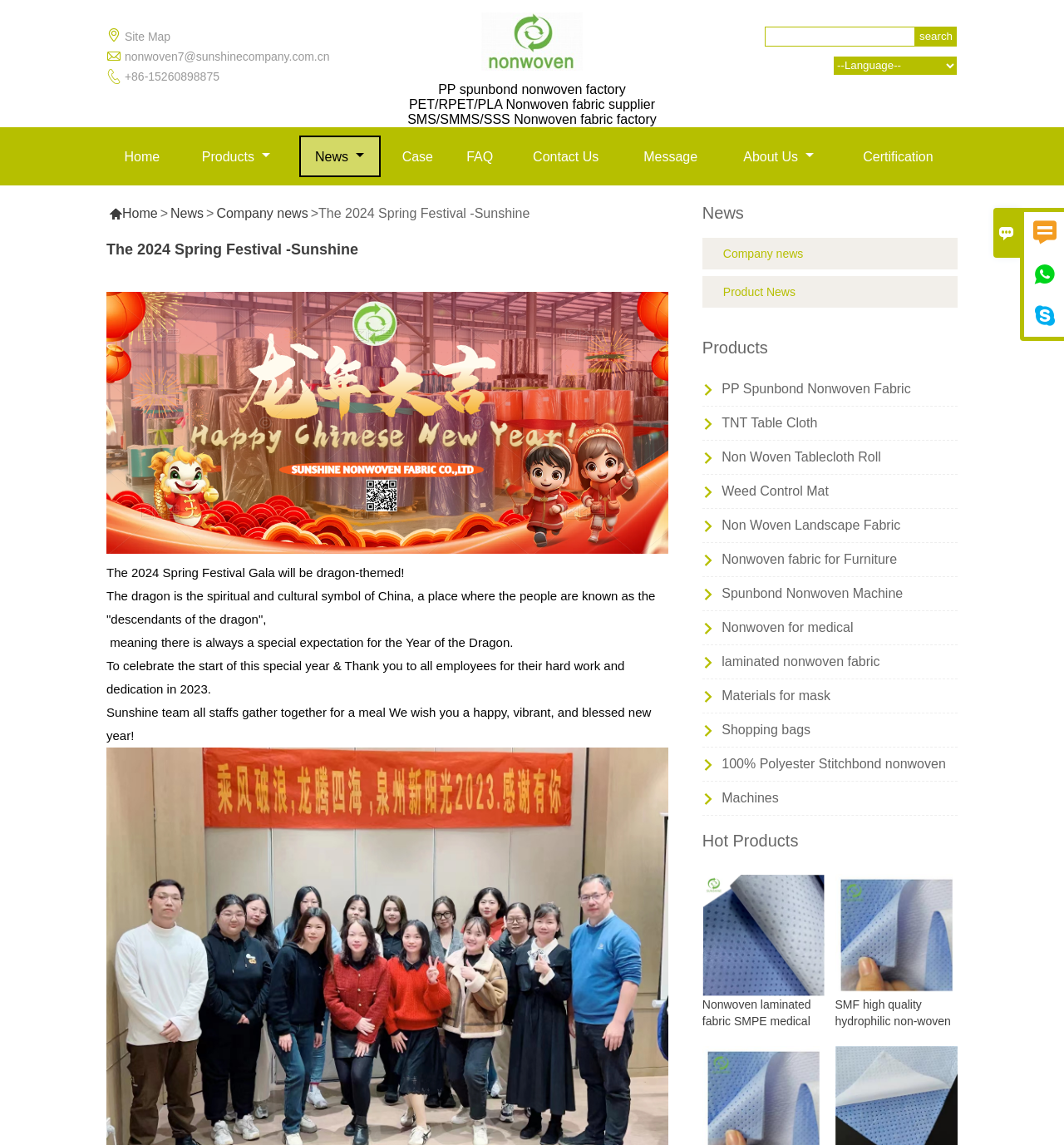What is the theme of the 2024 Spring Festival Gala?
Answer the question in a detailed and comprehensive manner.

I found the theme of the 2024 Spring Festival Gala by reading the text 'The 2024 Spring Festival Gala will be dragon-themed!' which is located in the main content area of the webpage.